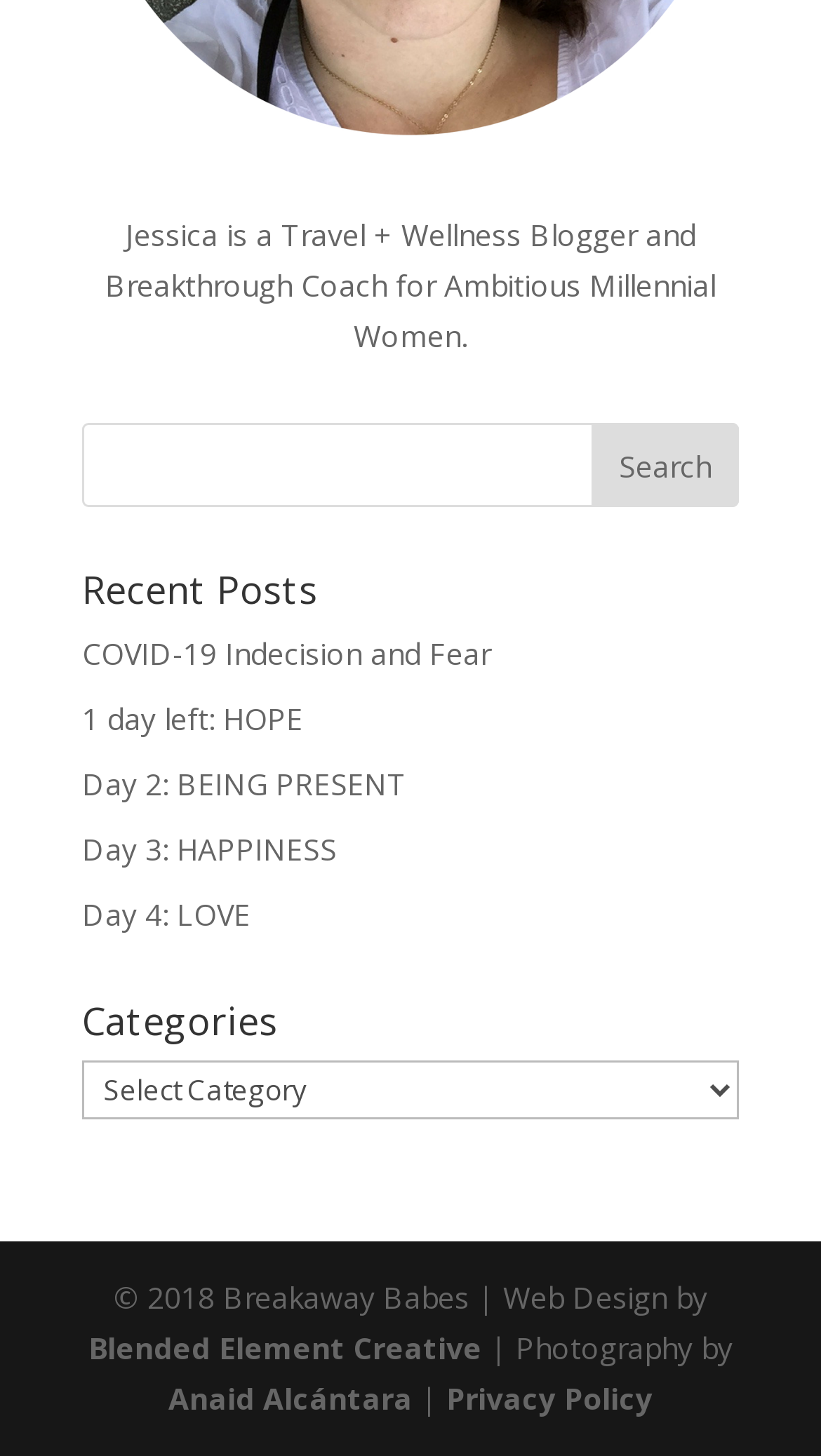Using the description "name="s"", locate and provide the bounding box of the UI element.

[0.1, 0.291, 0.9, 0.349]